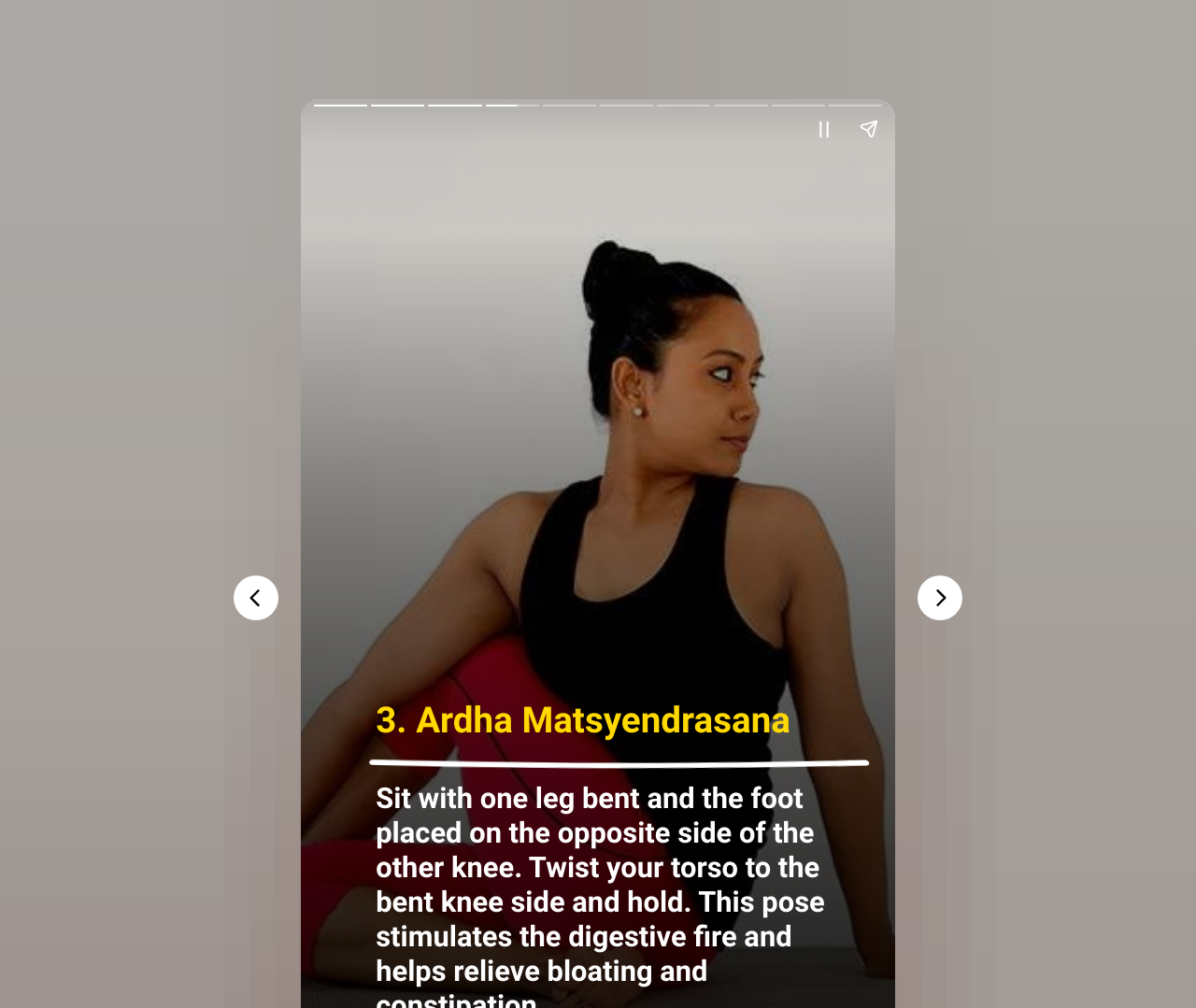Using the webpage screenshot, locate the HTML element that fits the following description and provide its bounding box: "en franÃ§ais Ã MontrÃ©al".

None